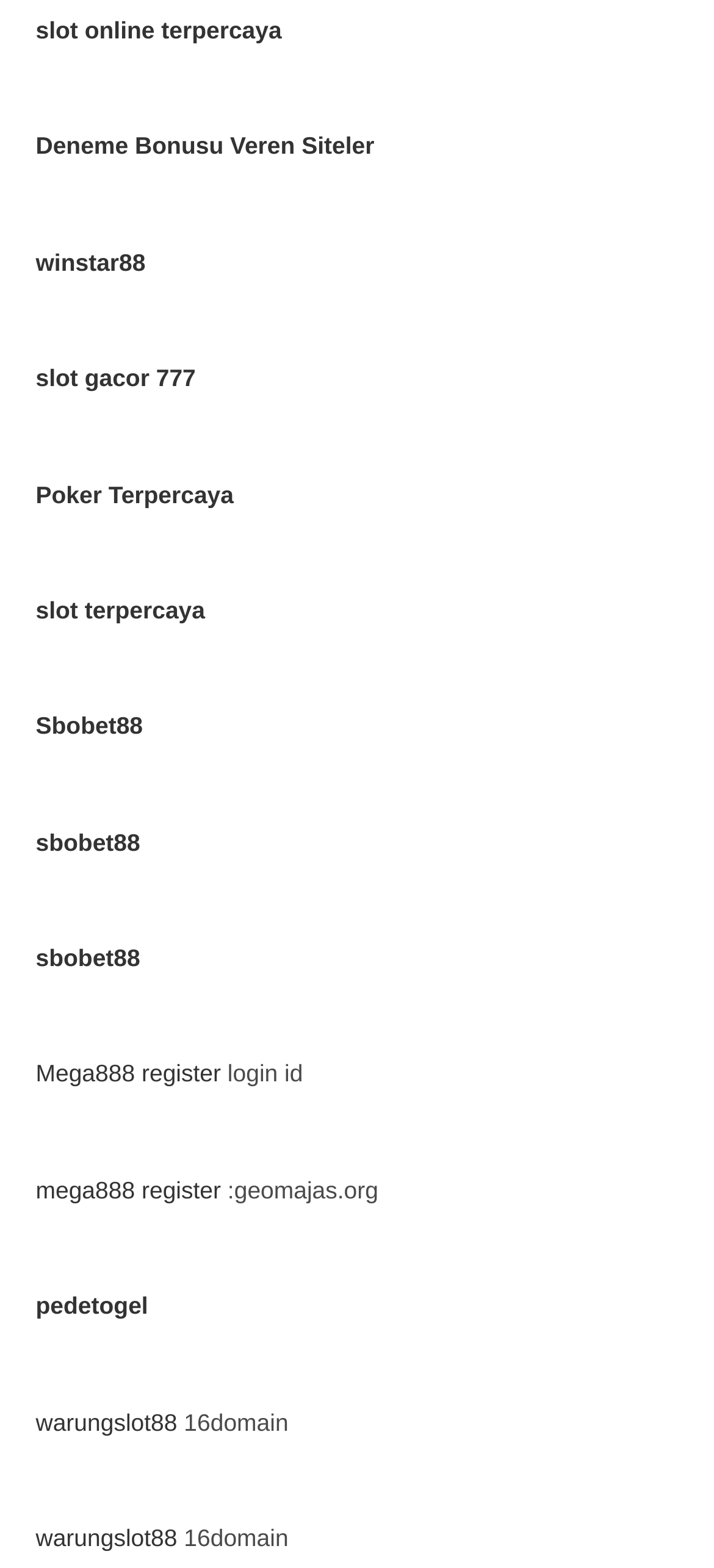Identify the bounding box coordinates of the clickable region to carry out the given instruction: "Visit Us On Twitter".

None